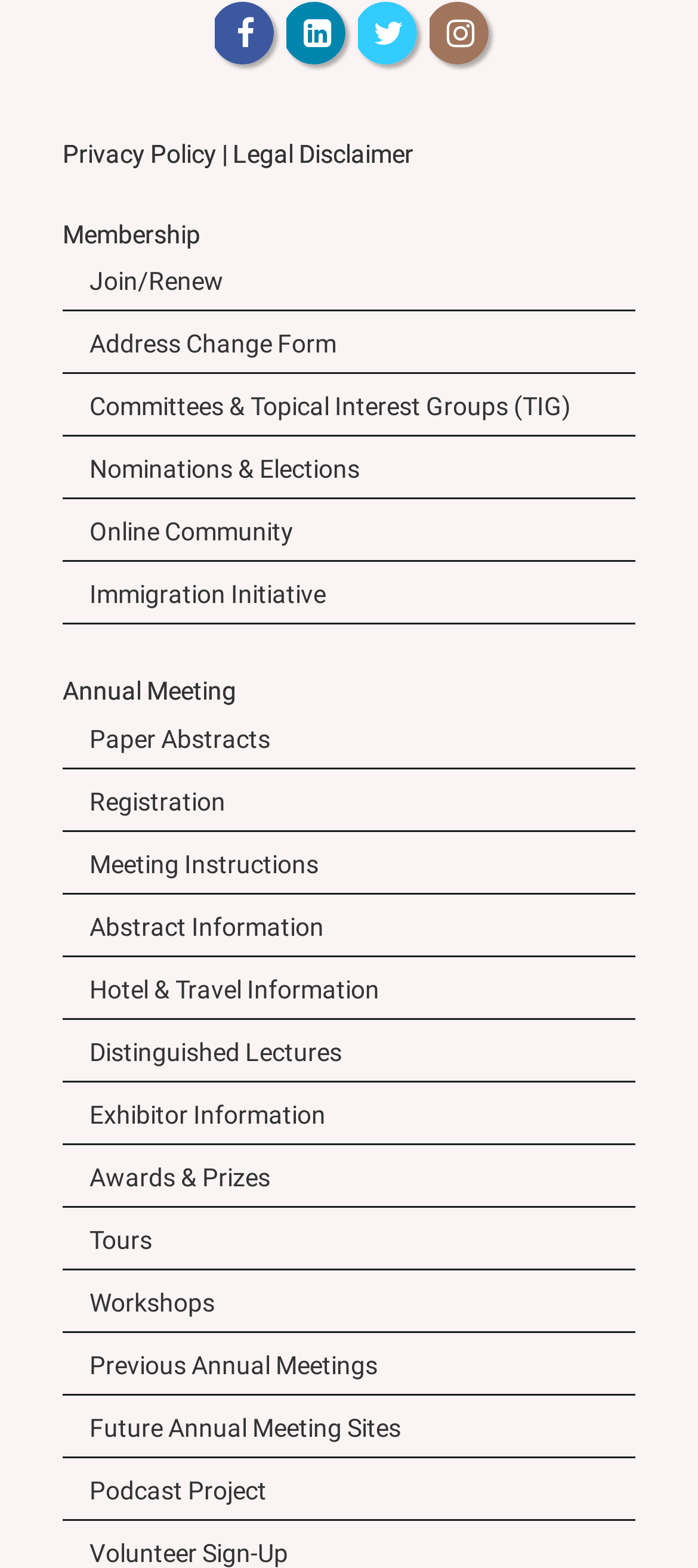Pinpoint the bounding box coordinates of the element that must be clicked to accomplish the following instruction: "View privacy policy". The coordinates should be in the format of four float numbers between 0 and 1, i.e., [left, top, right, bottom].

[0.09, 0.089, 0.592, 0.107]